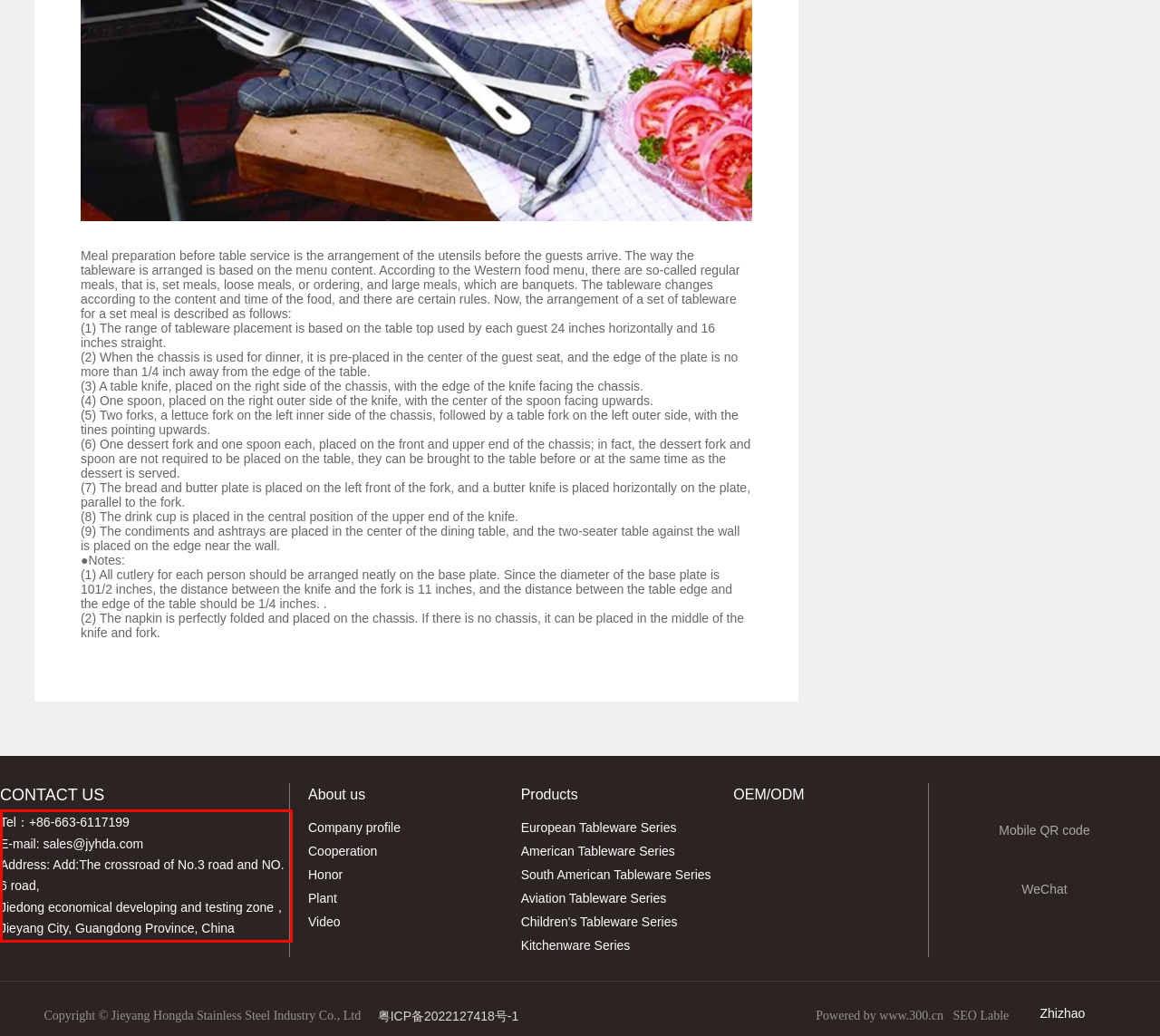Identify the red bounding box in the webpage screenshot and perform OCR to generate the text content enclosed.

Tel：+86-663-6117199 E-mail: sales@jyhda.com Address: Add:The crossroad of No.3 road and NO. 6 road, Jiedong economical developing and testing zone， Jieyang City, Guangdong Province, China